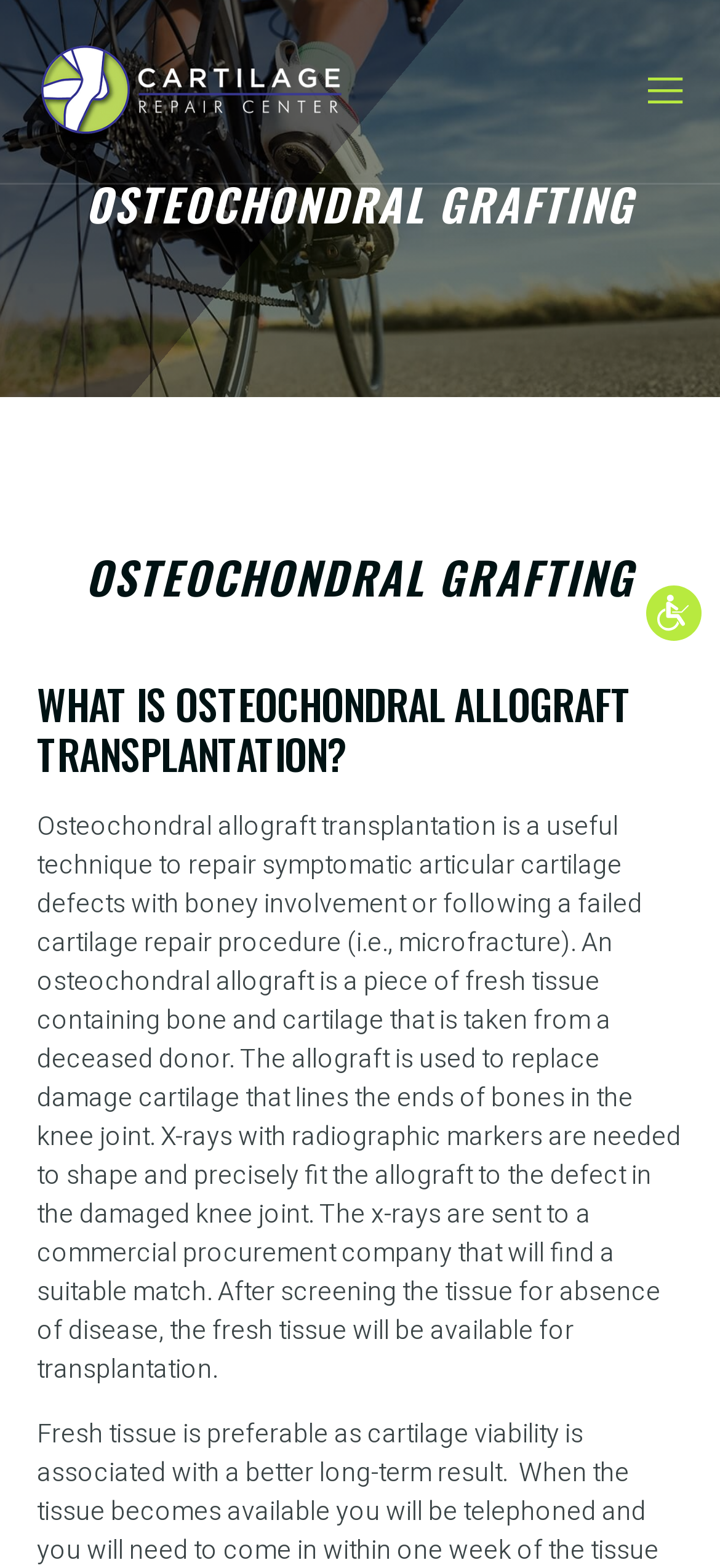What is an osteochondral allograft?
Please give a detailed and elaborate answer to the question based on the image.

According to the webpage, an osteochondral allograft is a piece of fresh tissue containing bone and cartilage that is taken from a deceased donor, used to replace damaged cartilage that lines the ends of bones in the knee joint.